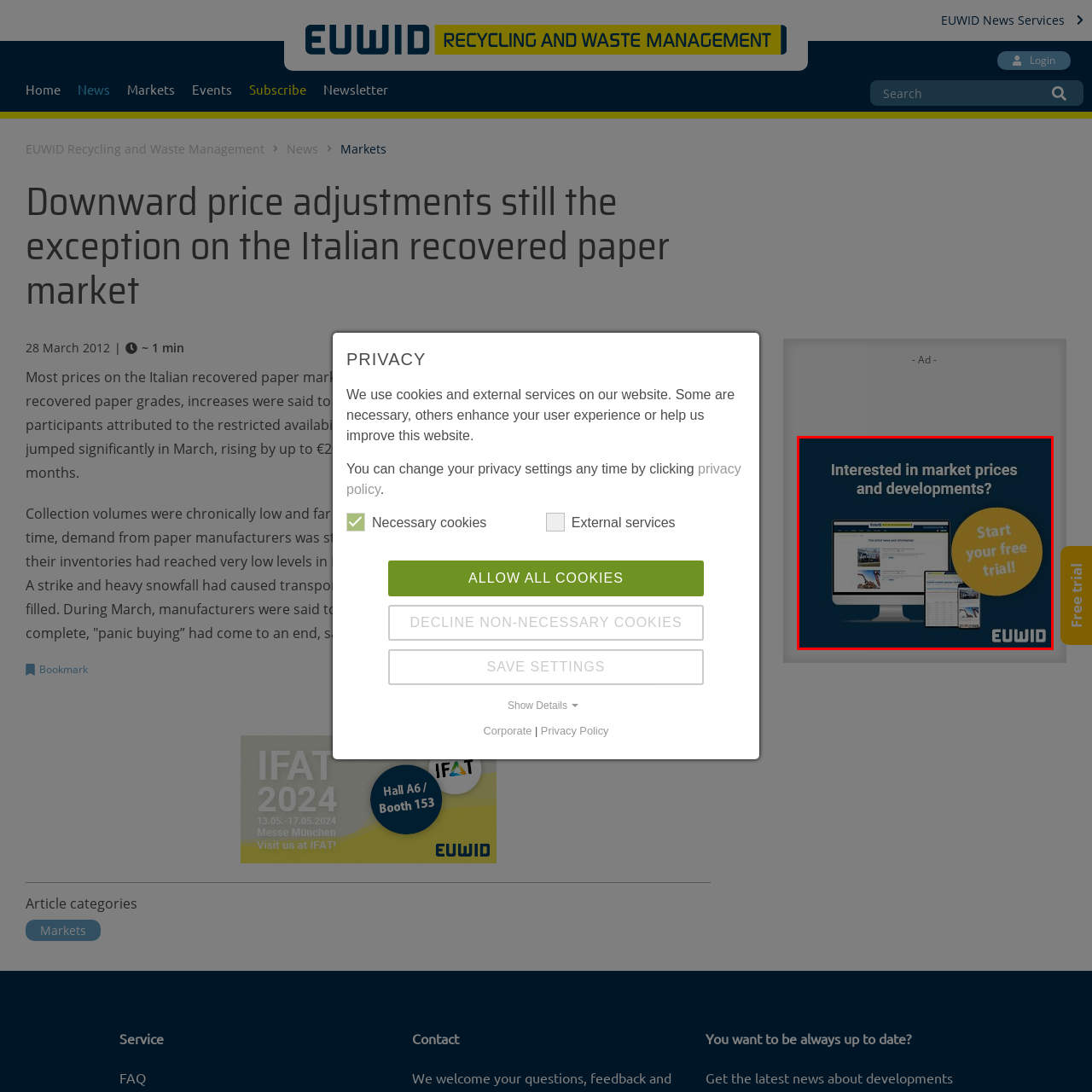Please look at the image highlighted by the red box, What is the name of the service being promoted?
 Provide your answer using a single word or phrase.

EUWID